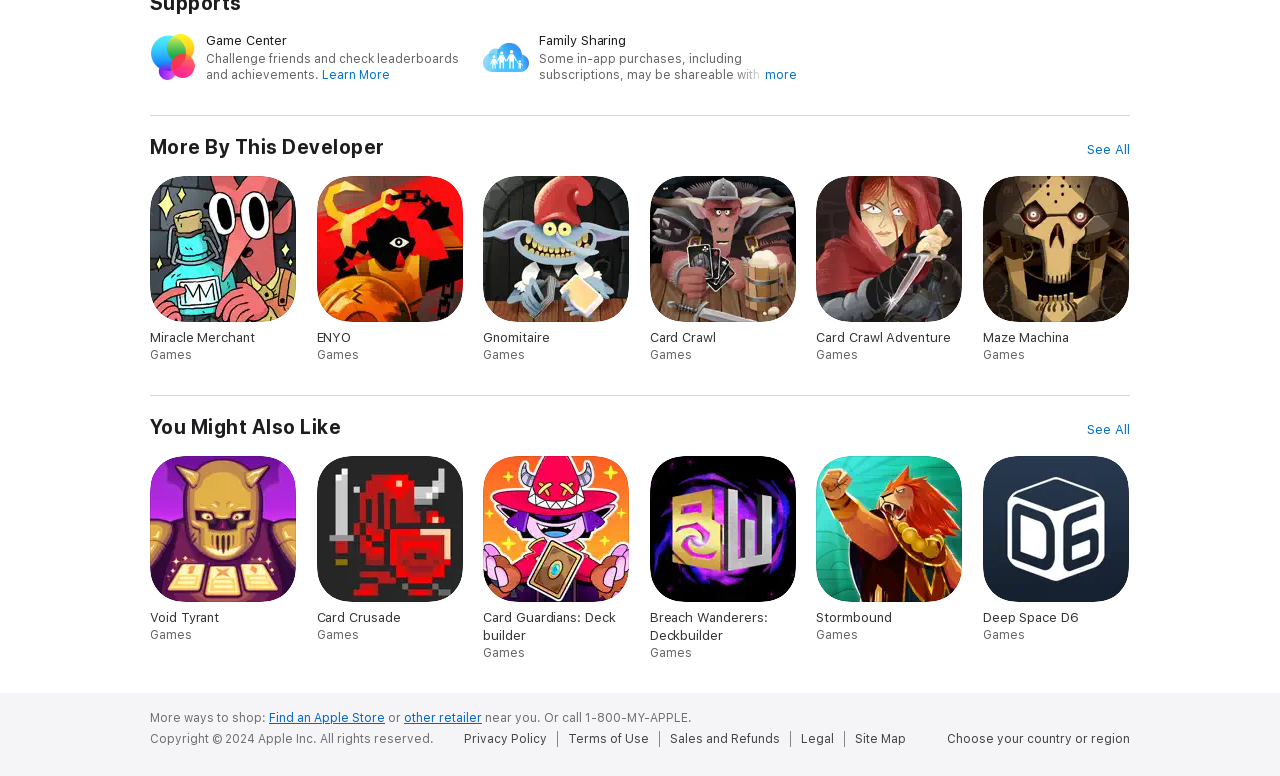Can you specify the bounding box coordinates of the area that needs to be clicked to fulfill the following instruction: "Find an Apple Store"?

[0.21, 0.916, 0.301, 0.934]